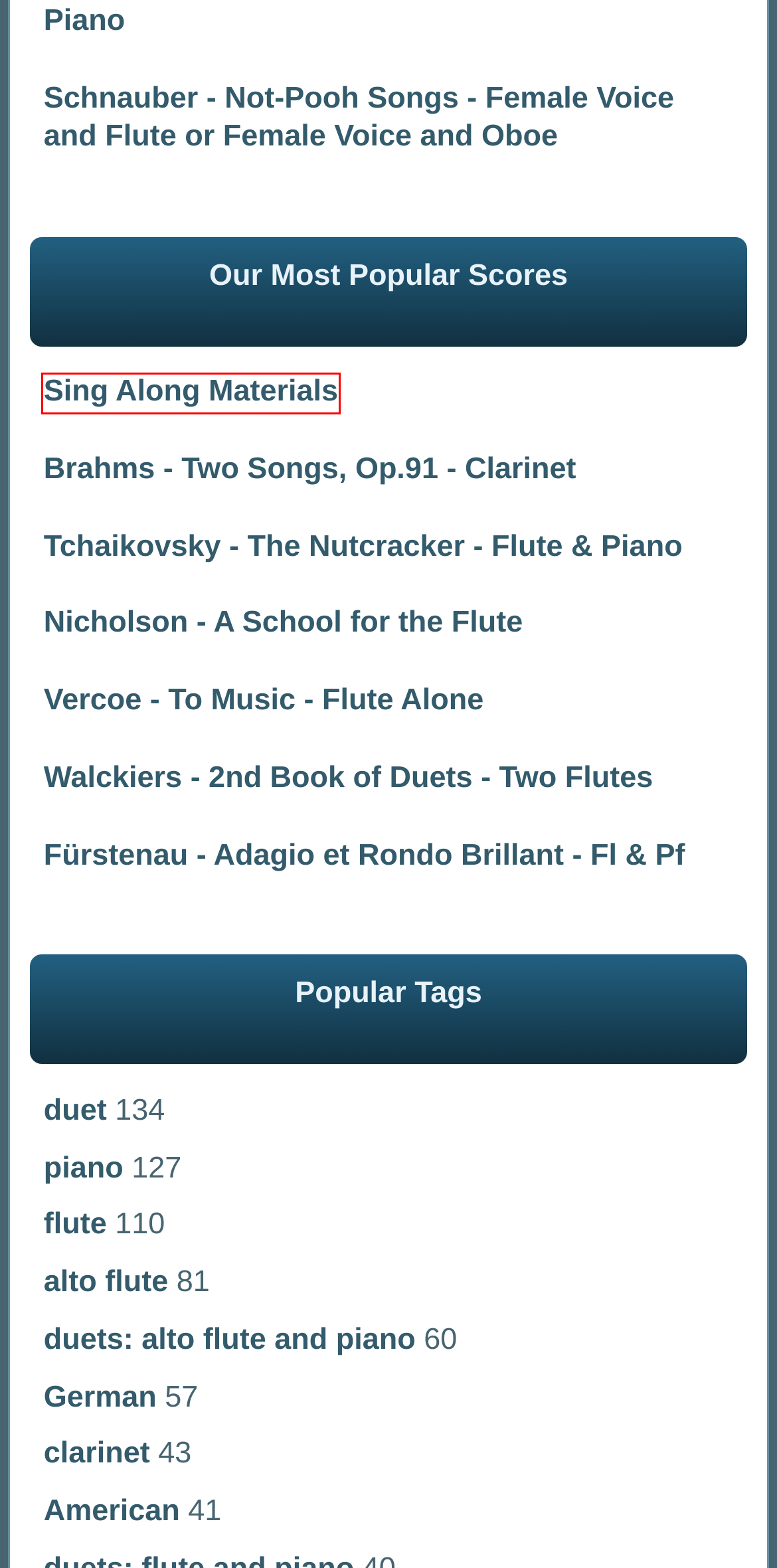Examine the screenshot of a webpage with a red bounding box around a specific UI element. Identify which webpage description best matches the new webpage that appears after clicking the element in the red bounding box. Here are the candidates:
A. Fürstenau - Adagio et Rondo Brillant - Fl & Pf
B. Brahms - Two Songs, Op.91 - Clarinet
C. Sing Along Materials
D. Nicholson - A School for the Flute
E. Vercoe - To Music - Flute Alone
F. Tchaikovsky - The Nutcracker - Flute & Piano
G. Walckiers - 2nd Book of Duets - Two Flutes
H. Schnauber - Not-Pooh Songs - Female Voice and Flute or Female Voice and Oboe

C